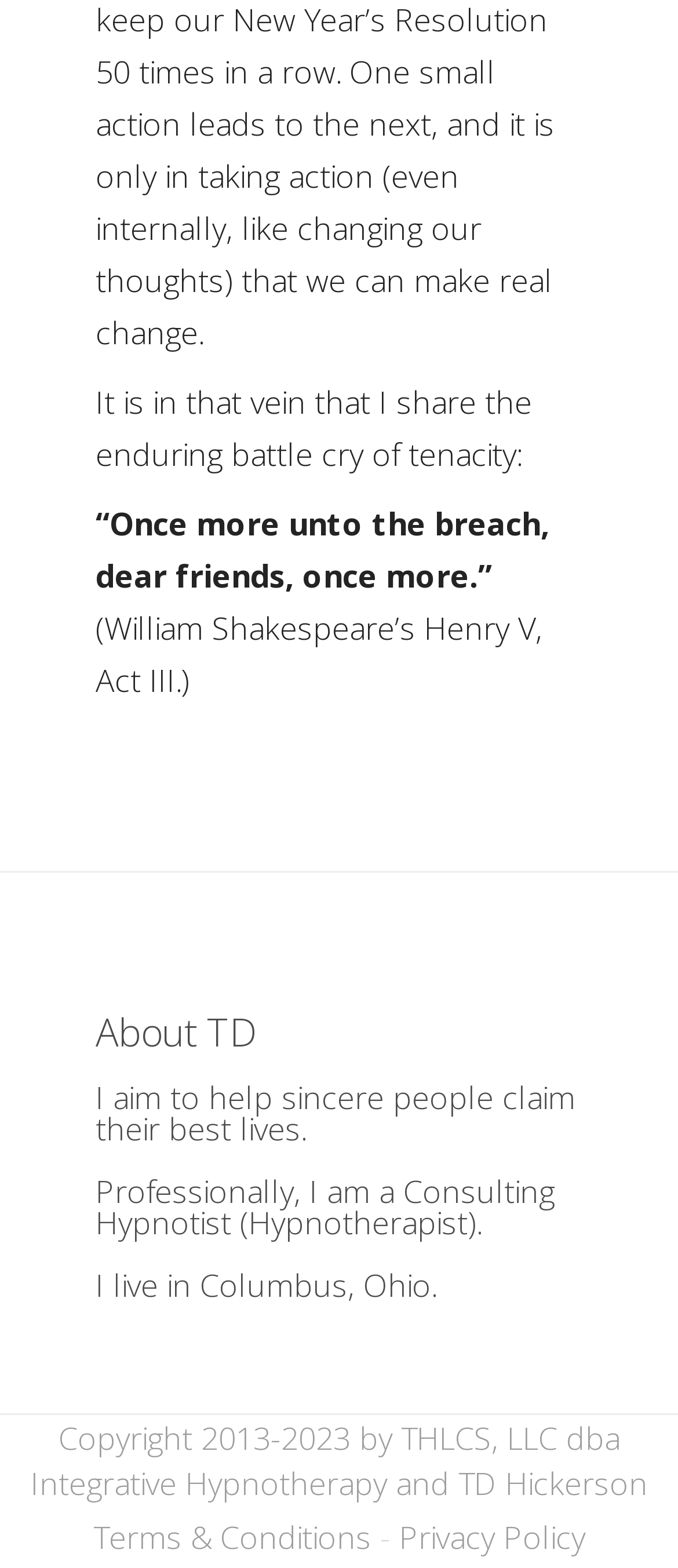Please find the bounding box for the UI element described by: "Terms & Conditions".

[0.137, 0.967, 0.547, 0.993]